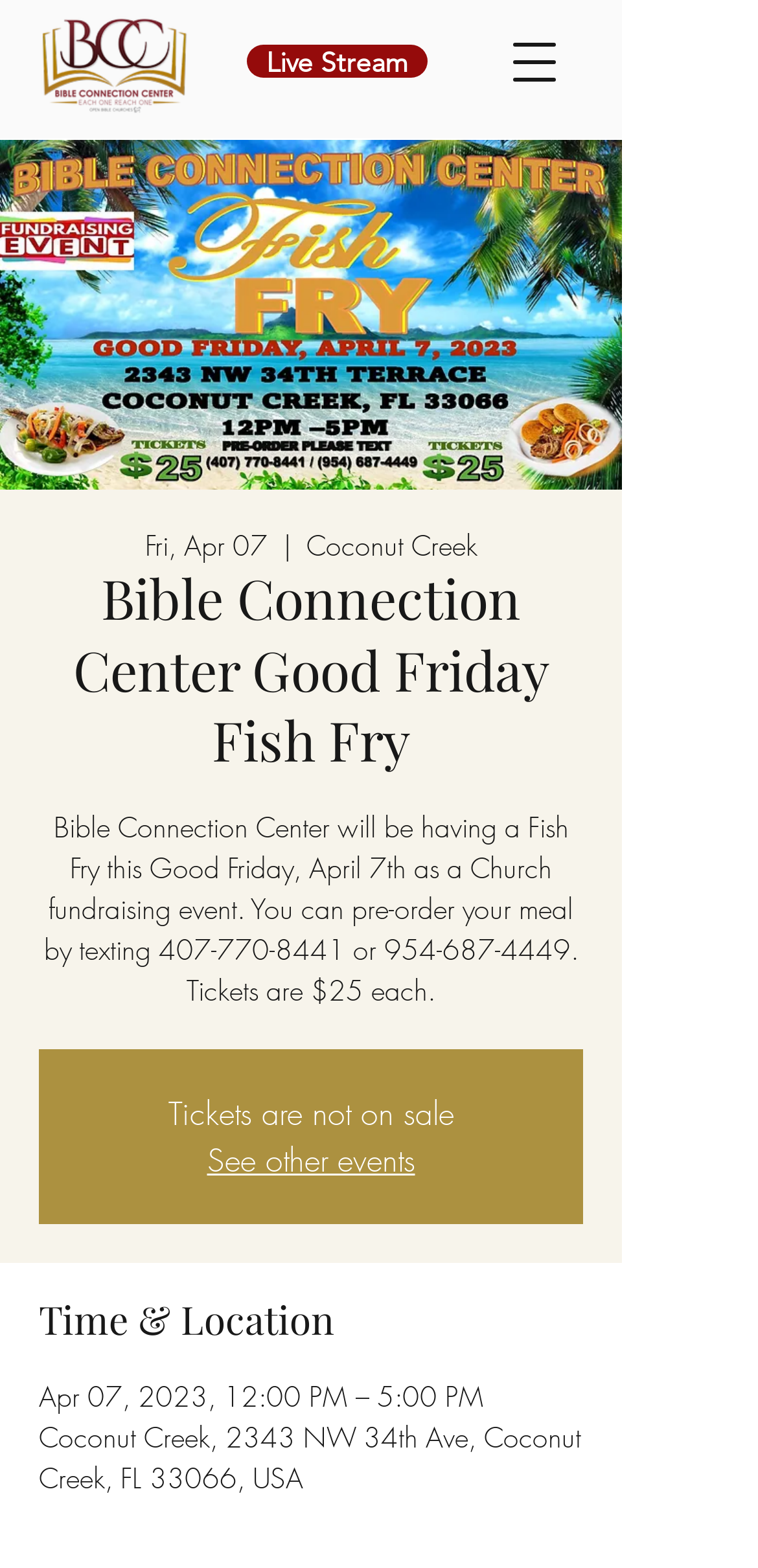Where is the Fish Fry event located?
Please answer the question with as much detail and depth as you can.

I found the answer by looking at the text 'Coconut Creek' which is a static text element, and also confirmed by the text 'Coconut Creek, 2343 NW 34th Ave, Coconut Creek, FL 33066, USA' which is another static text element.